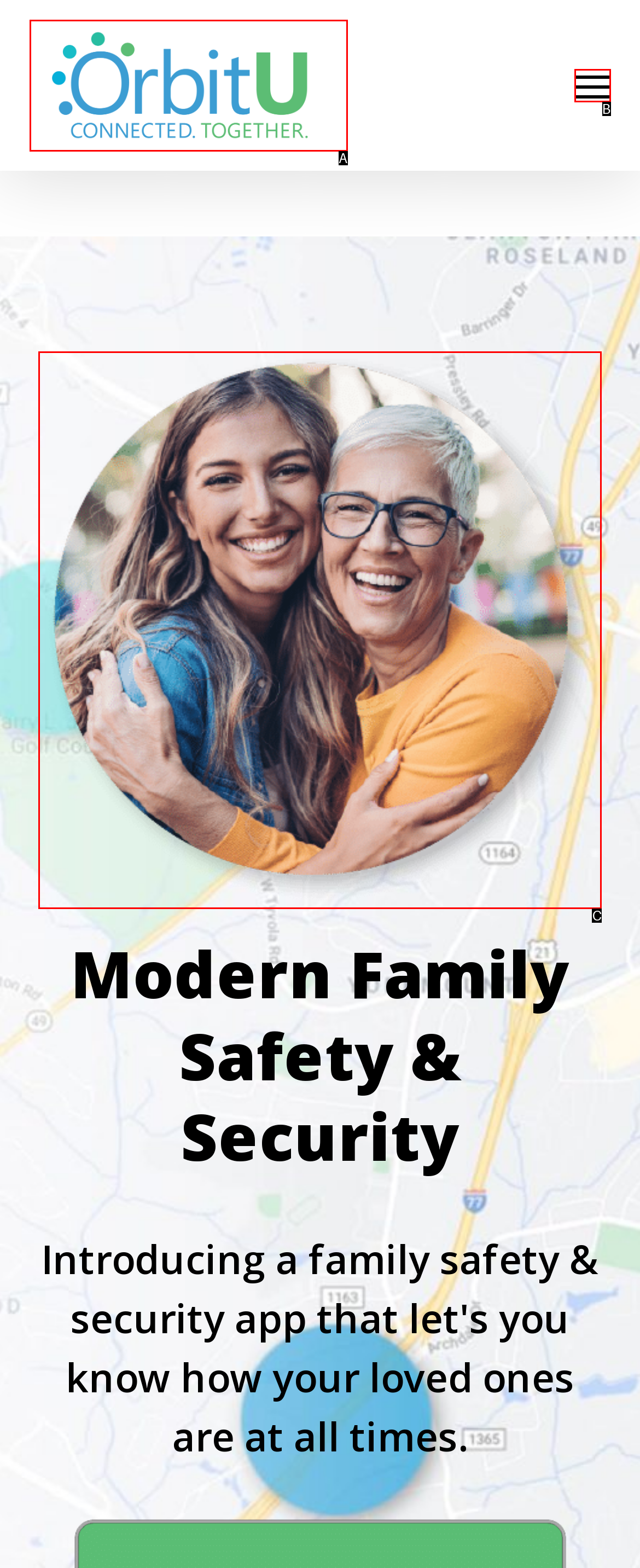Based on the description: Bizberg Themes, select the HTML element that fits best. Provide the letter of the matching option.

None